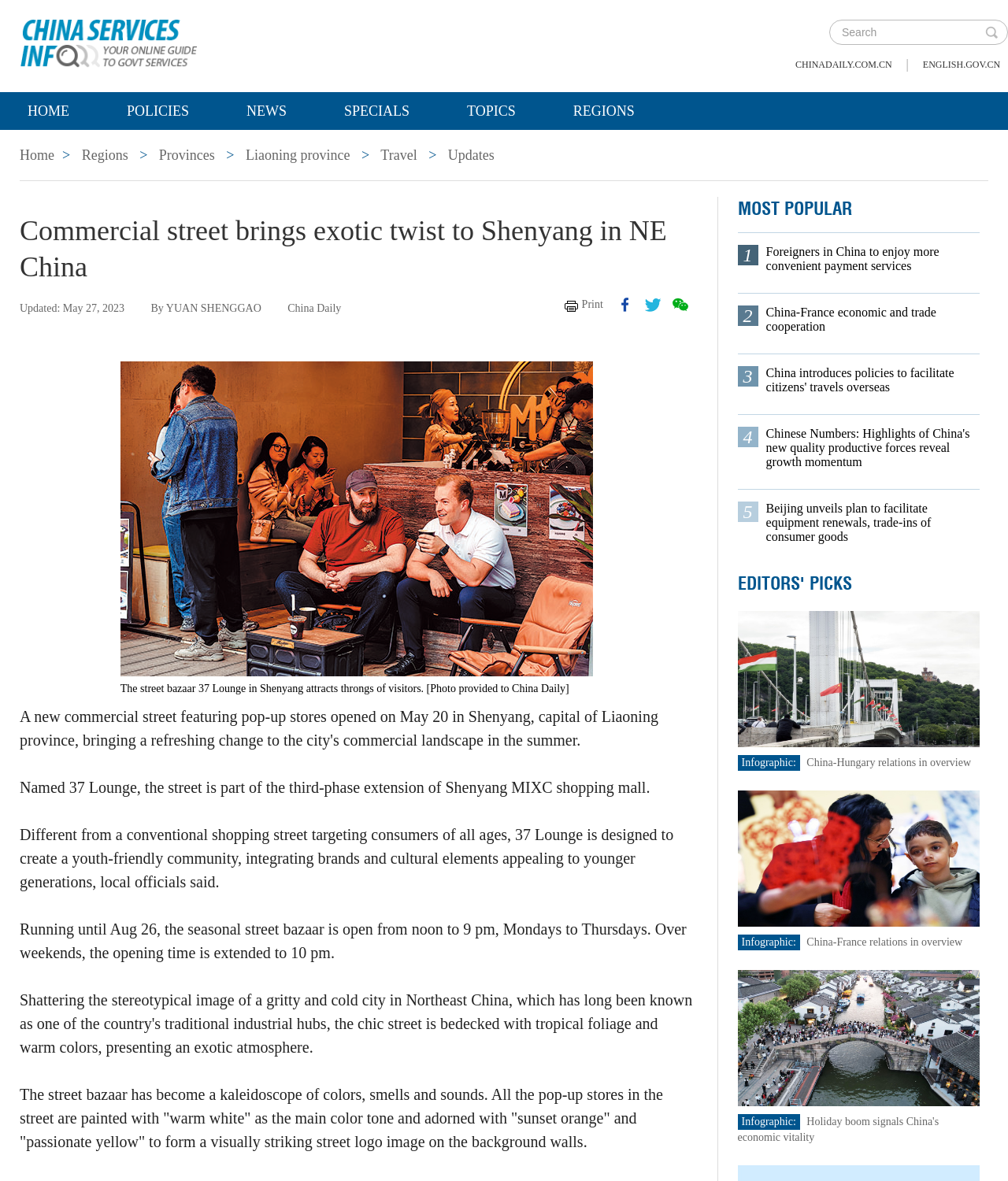Extract the heading text from the webpage.

Commercial street brings exotic twist to Shenyang in NE China